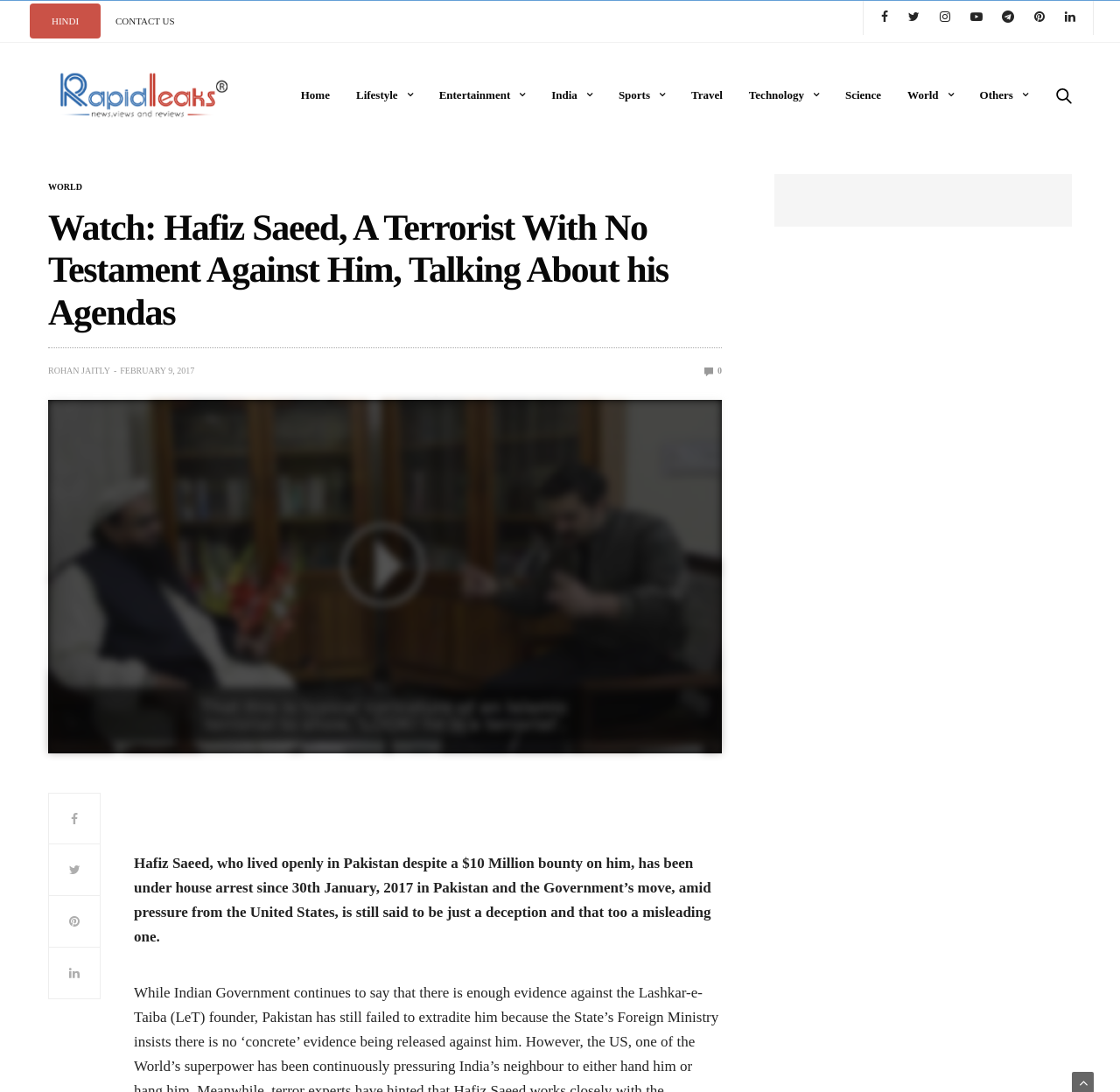What is the topic of the article?
Carefully analyze the image and provide a detailed answer to the question.

I determined the topic of the article by reading the heading element with the text 'Watch: Hafiz Saeed, A Terrorist With No Testament Against Him, Talking About his Agendas' and the static text element with a description of Hafiz Saeed.